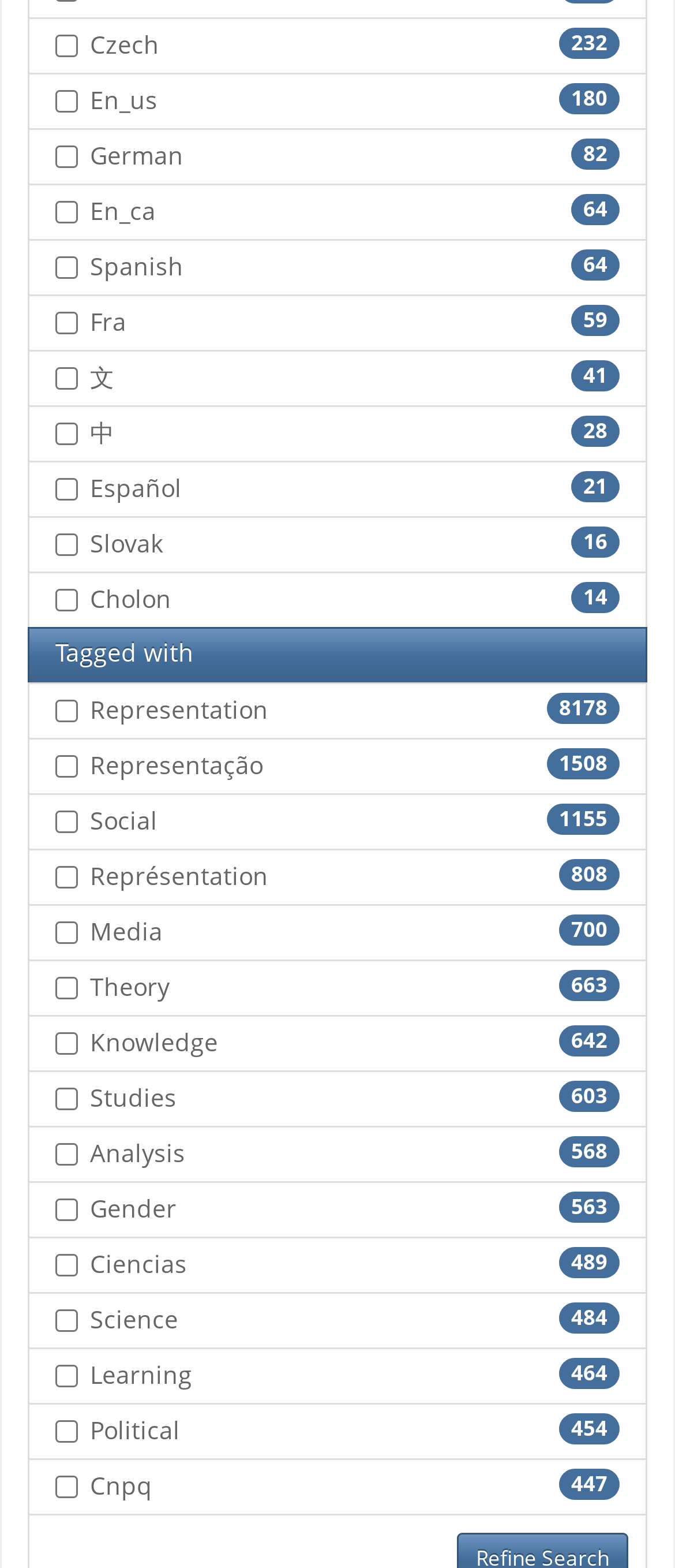Is there a category related to education?
Provide a detailed and well-explained answer to the question.

I found a checkbox labeled 'Learning' with a count of 464, which suggests that there is a category related to education.